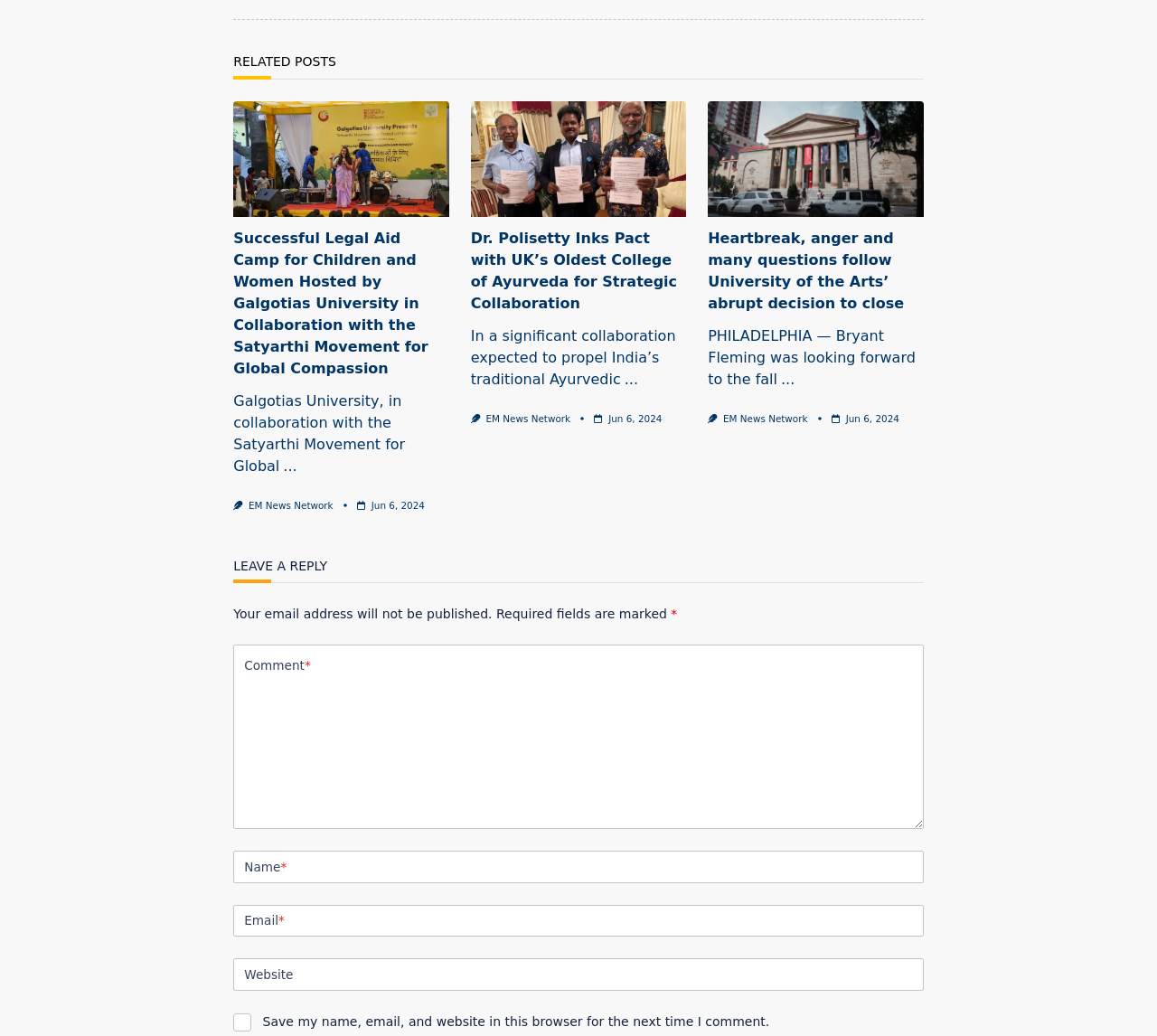What is the date of the second article?
Using the details from the image, give an elaborate explanation to answer the question.

I found the date of the second article by looking at the link element with the text 'Jun 6, 2024' which is associated with the second article.